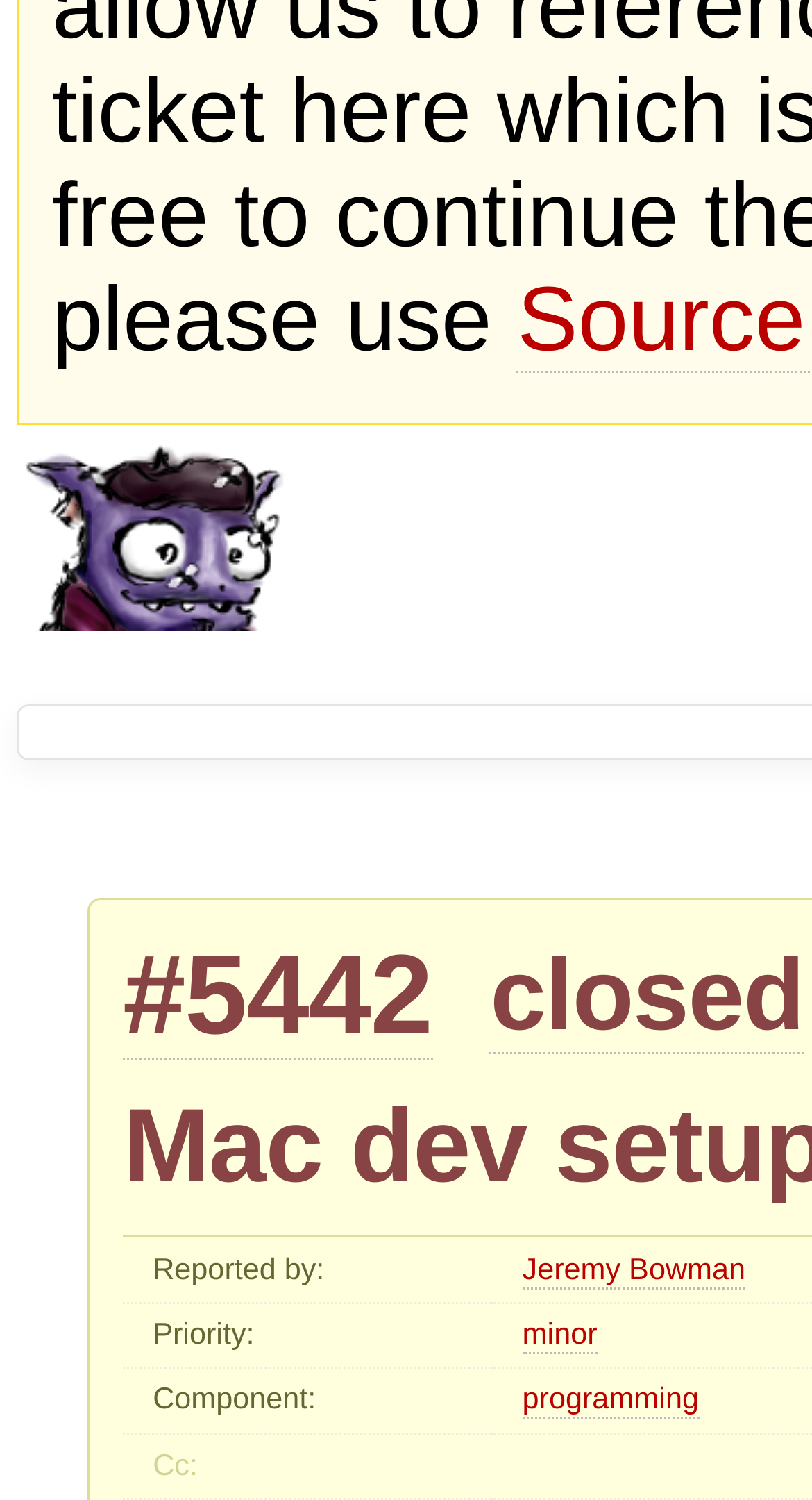Using the webpage screenshot and the element description Jeremy Bowman, determine the bounding box coordinates. Specify the coordinates in the format (top-left x, top-left y, bottom-right x, bottom-right y) with values ranging from 0 to 1.

[0.643, 0.836, 0.918, 0.859]